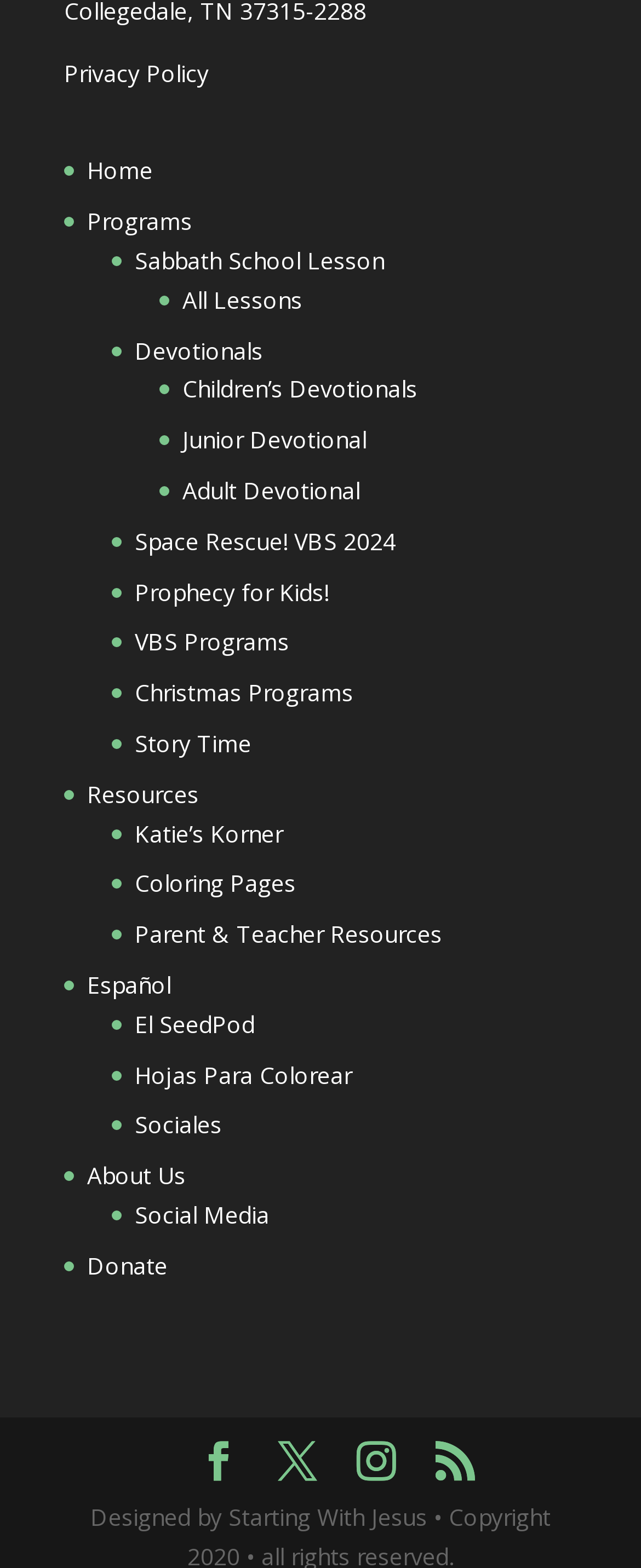What is the last link on the webpage?
Kindly offer a detailed explanation using the data available in the image.

The last link on the webpage is 'Donate' because it has the largest y-coordinate value (0.797) among all the links, indicating it is located at the bottom of the webpage.